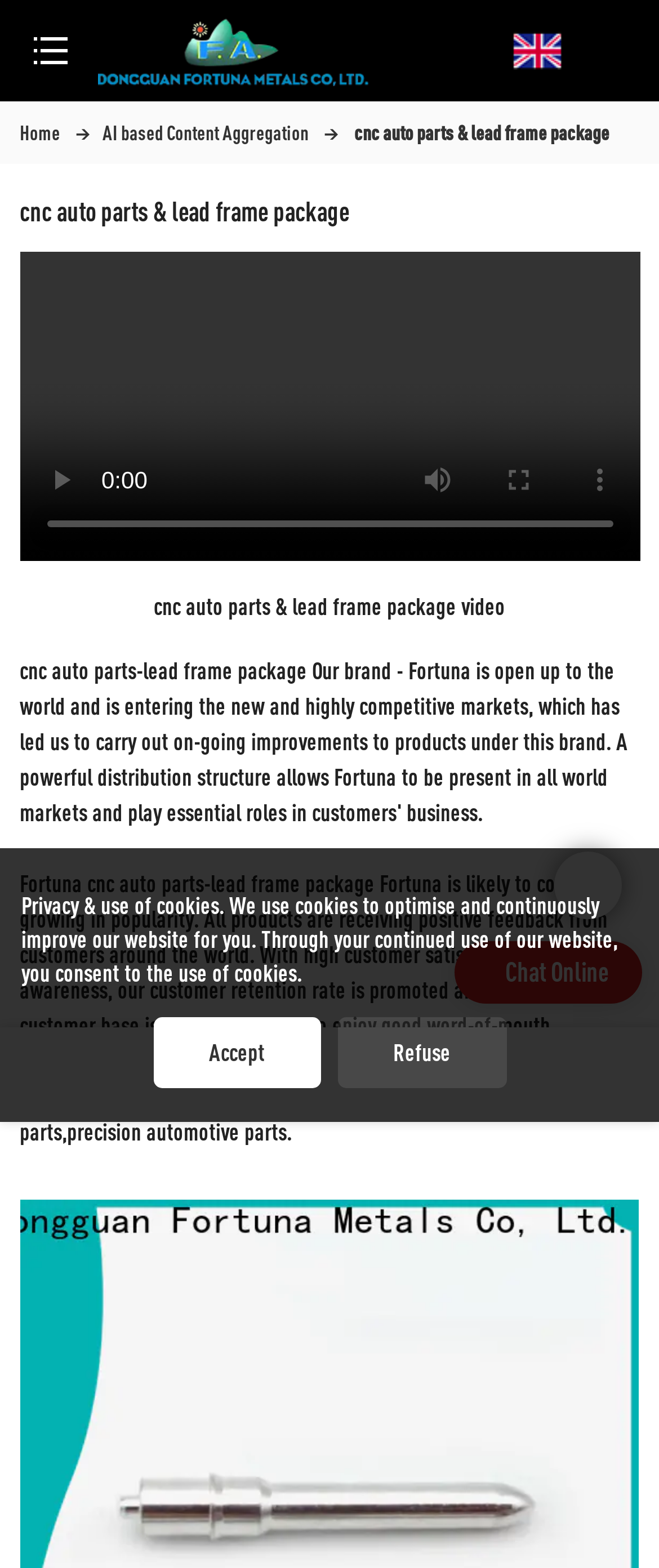Explain in detail what you observe on this webpage.

The webpage is about Fortuna, a company that specializes in CNC auto parts and lead frame packages. At the top left corner, there is a button and a logo link with an image, which is likely the company's logo. Next to the logo, there are navigation links, including "Home" and "AI based Content Aggregation". 

Below the navigation links, there is a heading that reads "cnc auto parts & lead frame package". On the same line, there is a static text with the same content. 

Further down, there are four buttons, including "play", "mute", "enter full screen", and "show more media controls", which are likely related to a video player. The video time scrubber is also located nearby. 

Above the video controls, there is a static text that describes the video content, which is about Fortuna's CNC auto parts and lead frame packages. Below the video controls, there is a lengthy static text that provides more information about Fortuna's products, customer satisfaction, and brand awareness. 

On the right side of the page, there is a "Chat Online" button. At the bottom of the page, there are two links and a static text about privacy and the use of cookies. There are also two buttons, "Accept" and "Refuse", which are likely related to the cookie policy.